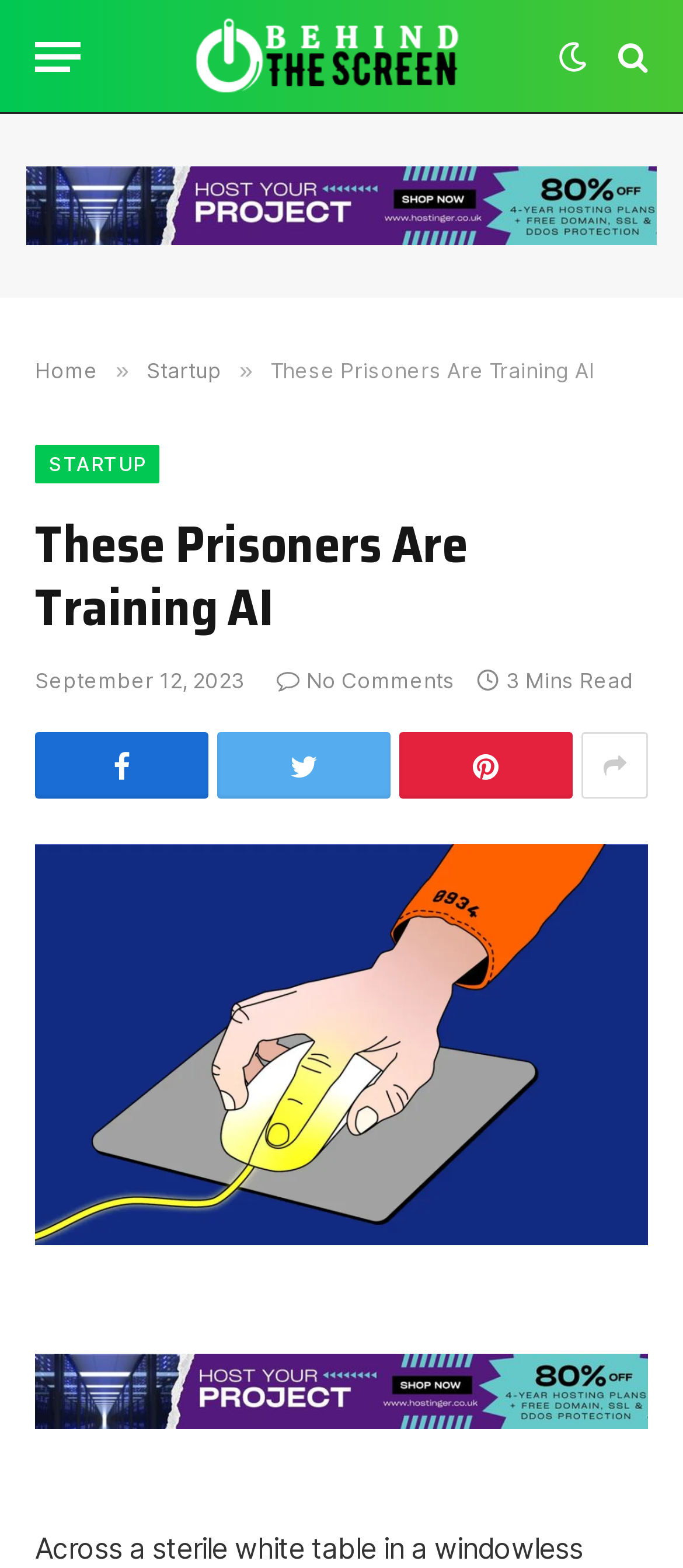Provide an in-depth caption for the elements present on the webpage.

The webpage appears to be an article page with a focus on a specific story. At the top left, there is a menu button labeled "Menu". Next to it, there is a link to "Behind The Screen" with an accompanying image. On the top right, there are several social media links, including Facebook, Twitter, and LinkedIn, represented by their respective icons.

Below the top section, there is a navigation bar with links to "Home", "Startup", and other sections, separated by a "»" symbol. The title of the article, "These Prisoners Are Training AI", is prominently displayed in the middle of the page, with a heading tag.

Under the title, there is a timestamp indicating the article was published on September 12, 2023. Next to it, there is a link indicating "No Comments" and a text stating "3 Mins Read". Below this section, there are several social media sharing links, including Facebook, Twitter, and LinkedIn, represented by their respective icons.

The main content of the article is displayed below, with a large image taking up most of the width of the page. The image is accompanied by a link to the article title. Below the image, there is a brief summary of the article, starting with the sentence "Across a sterile white table in a windowless room, I’m introduced to a woman in her forties."

Overall, the webpage has a clean and organized structure, with clear headings and concise text. The use of images and icons adds visual appeal to the page.